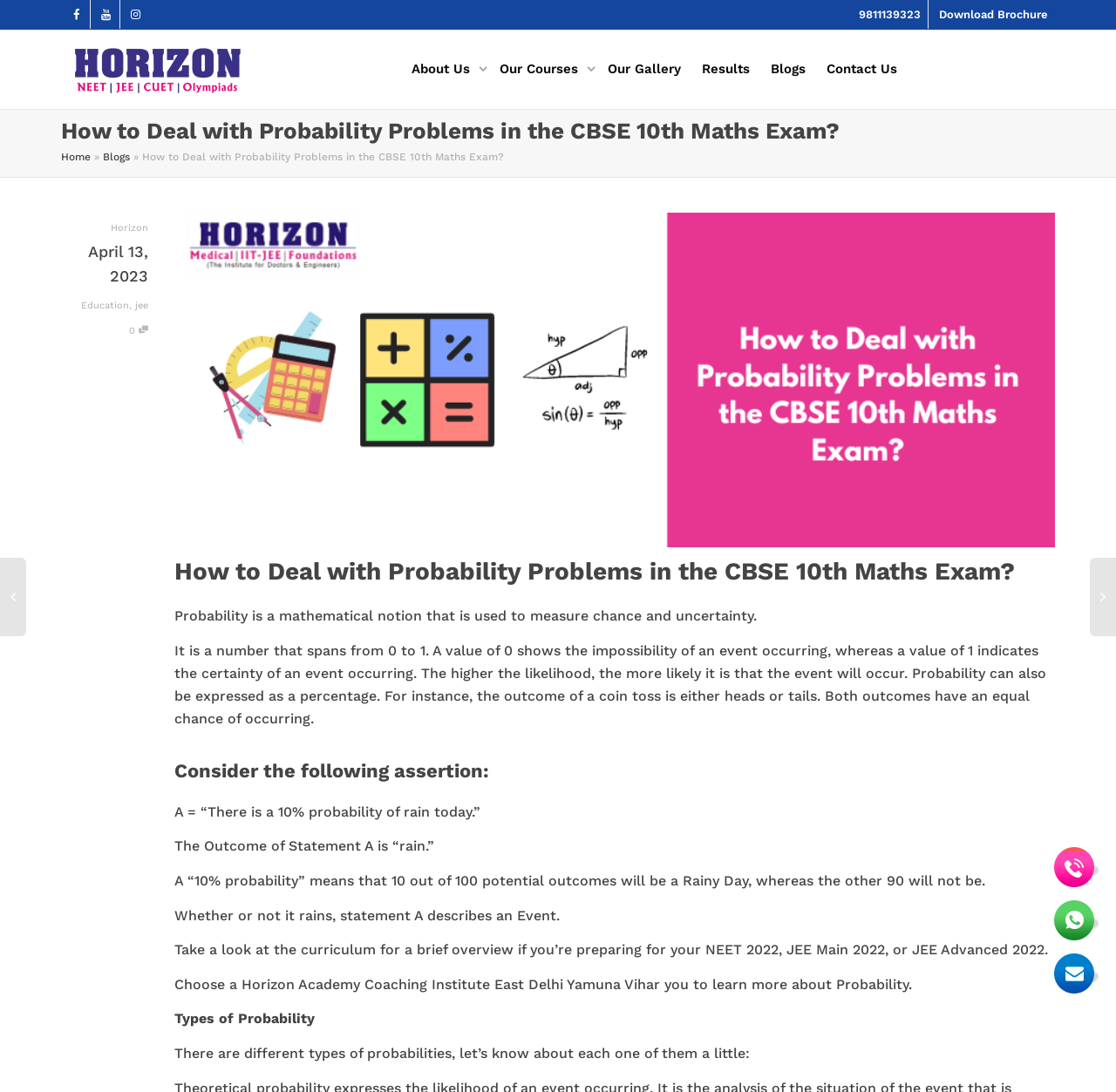Based on what you see in the screenshot, provide a thorough answer to this question: What is the purpose of the 'Download Brochure' link?

The purpose of the 'Download Brochure' link can be inferred from its text, which suggests that it allows users to download a brochure of the Horizon Academy coaching institute, likely containing more information about the institute and its courses.